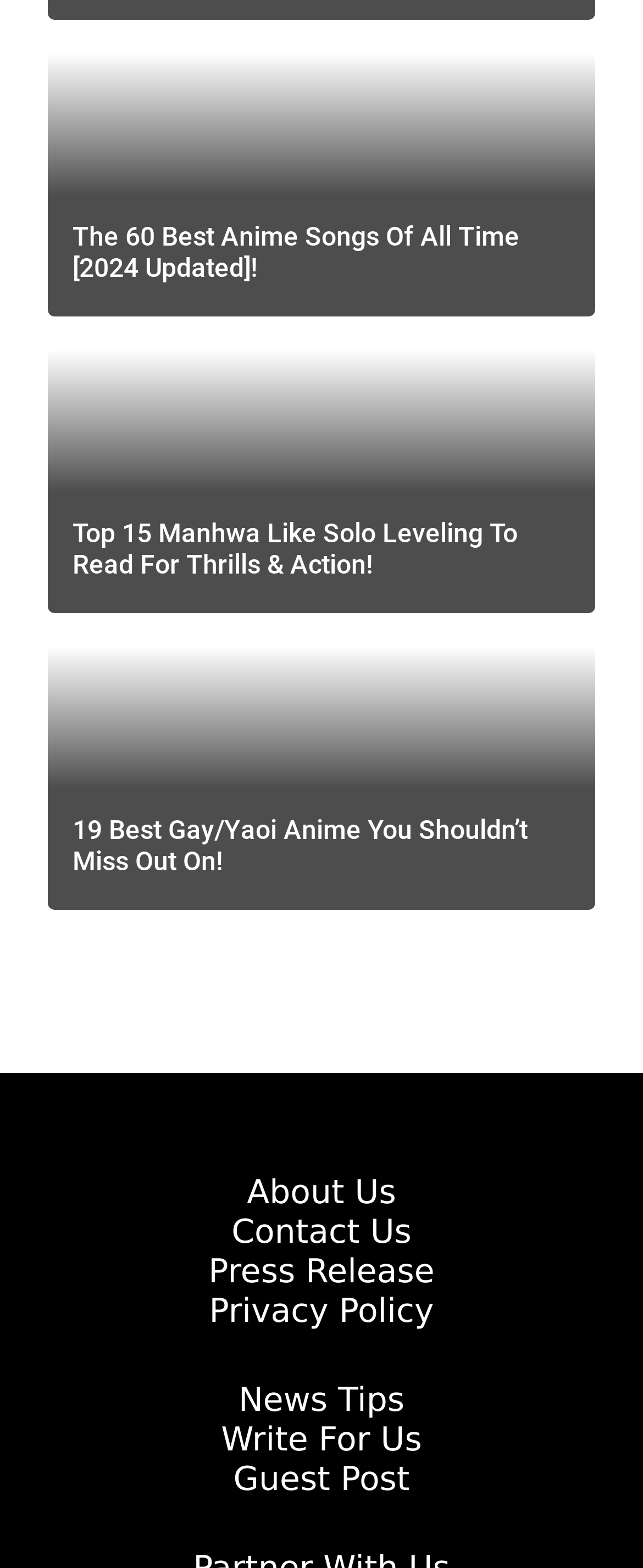Answer the question below in one word or phrase:
How many links are there in the footer section?

6